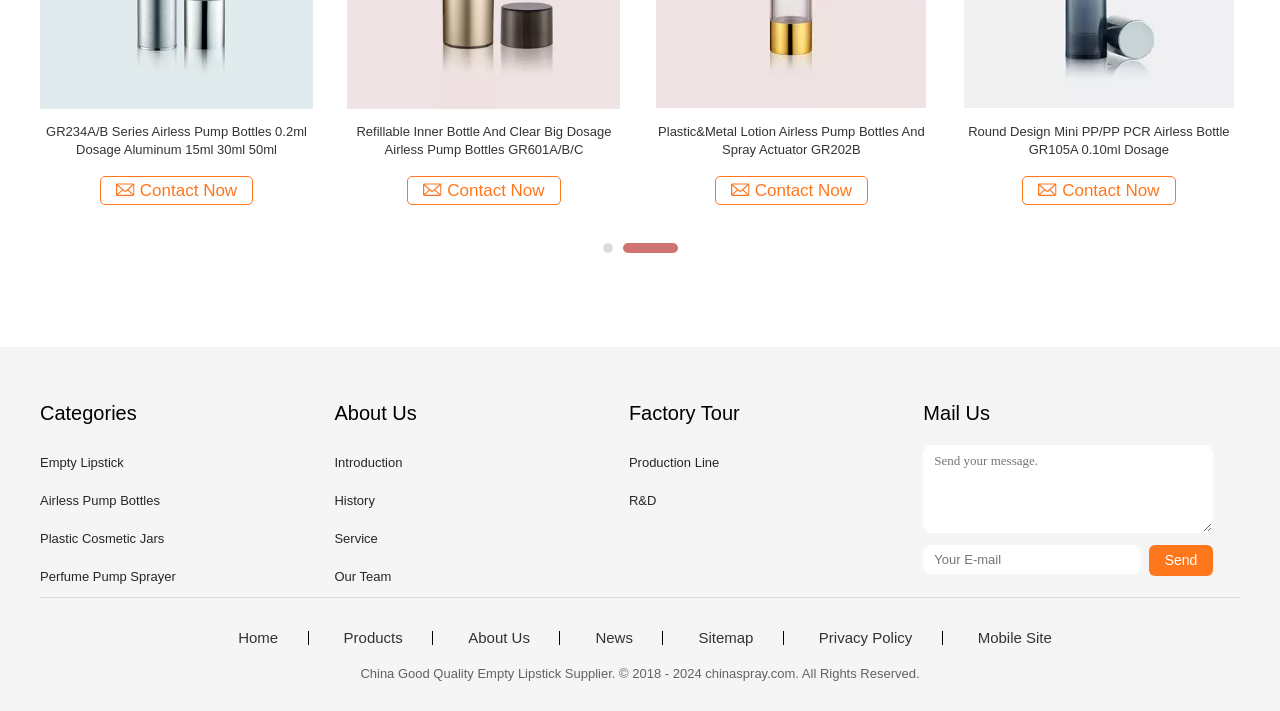Can you identify the bounding box coordinates of the clickable region needed to carry out this instruction: 'Click the 'About Us' link'? The coordinates should be four float numbers within the range of 0 to 1, stated as [left, top, right, bottom].

[0.261, 0.565, 0.326, 0.596]